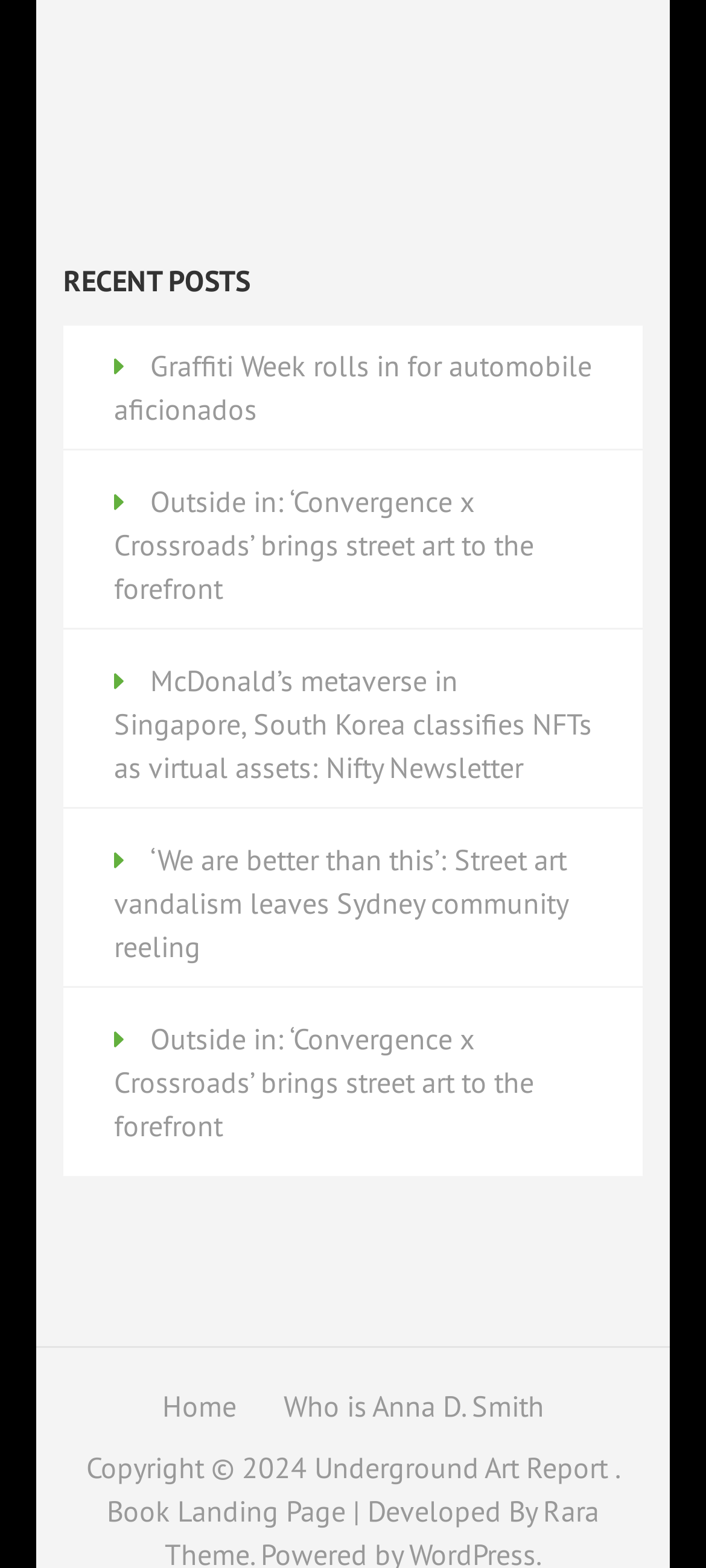Locate the bounding box of the UI element defined by this description: "Home". The coordinates should be given as four float numbers between 0 and 1, formatted as [left, top, right, bottom].

[0.229, 0.885, 0.335, 0.908]